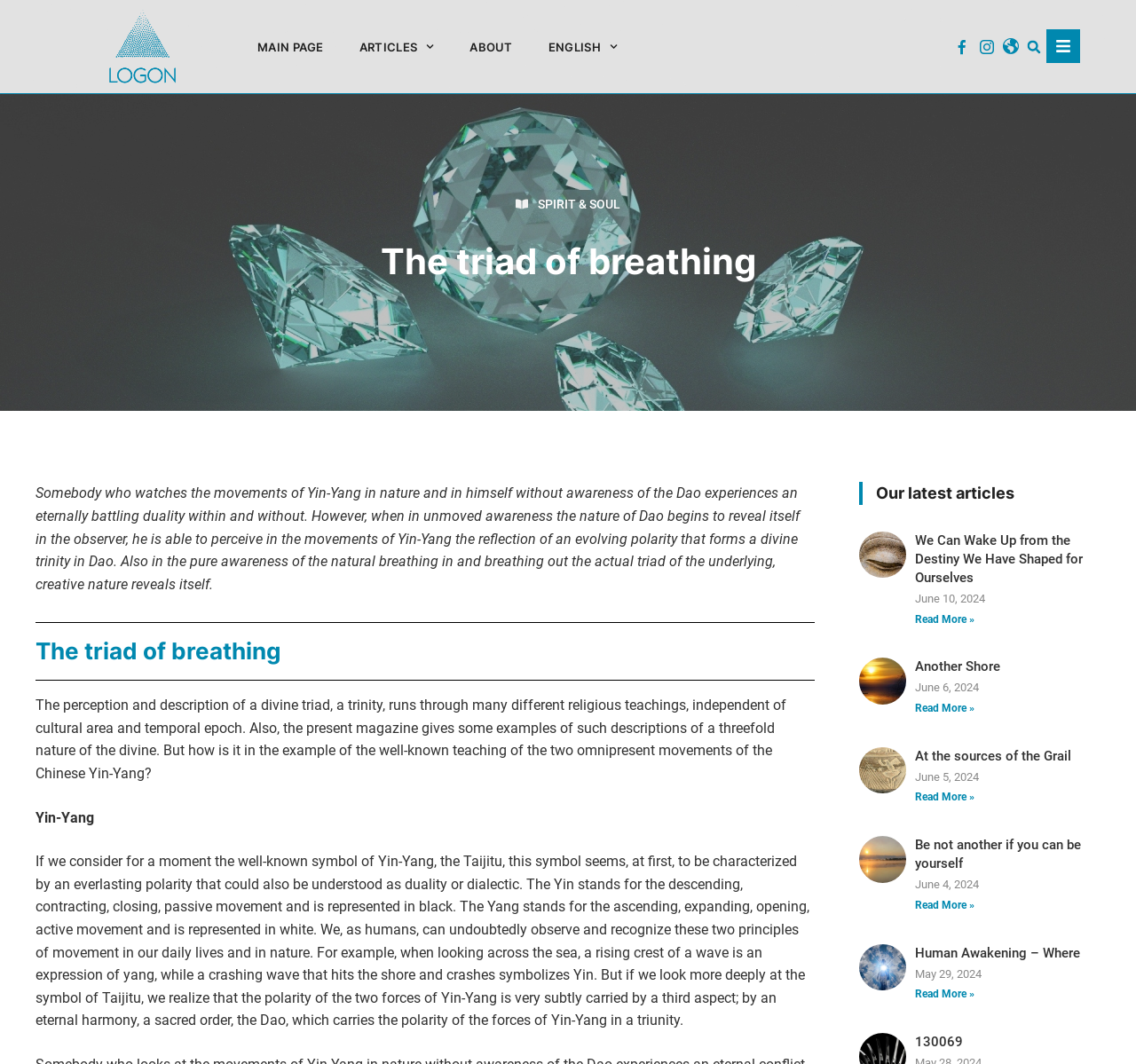What is the language of the webpage?
Can you offer a detailed and complete answer to this question?

I found a link with the text 'ENGLISH' which suggests that the language of the webpage is English, and the content of the webpage also appears to be in English.